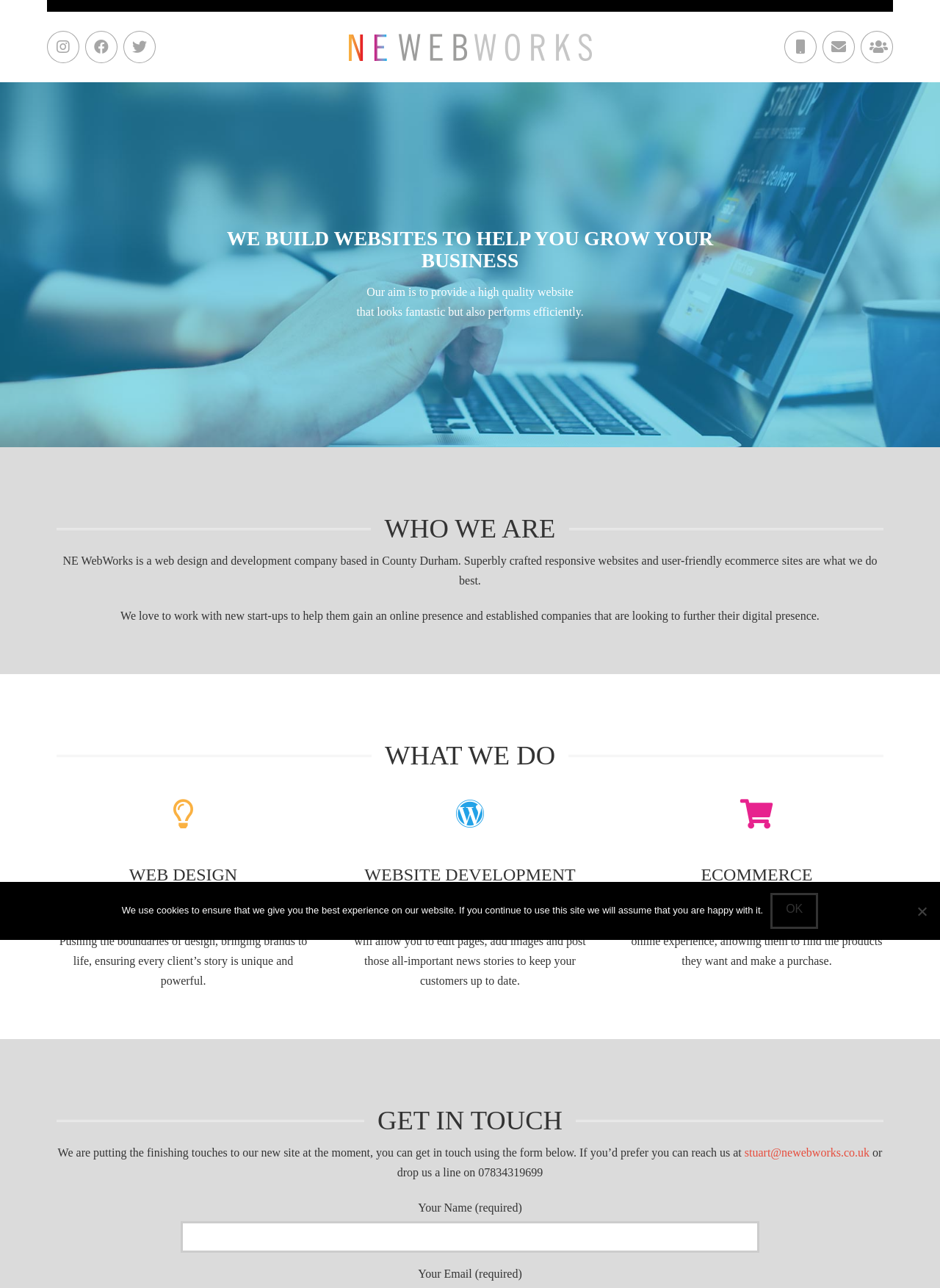Respond with a single word or phrase:
What are the services provided by the agency?

Web Design, Website Development, Ecommerce